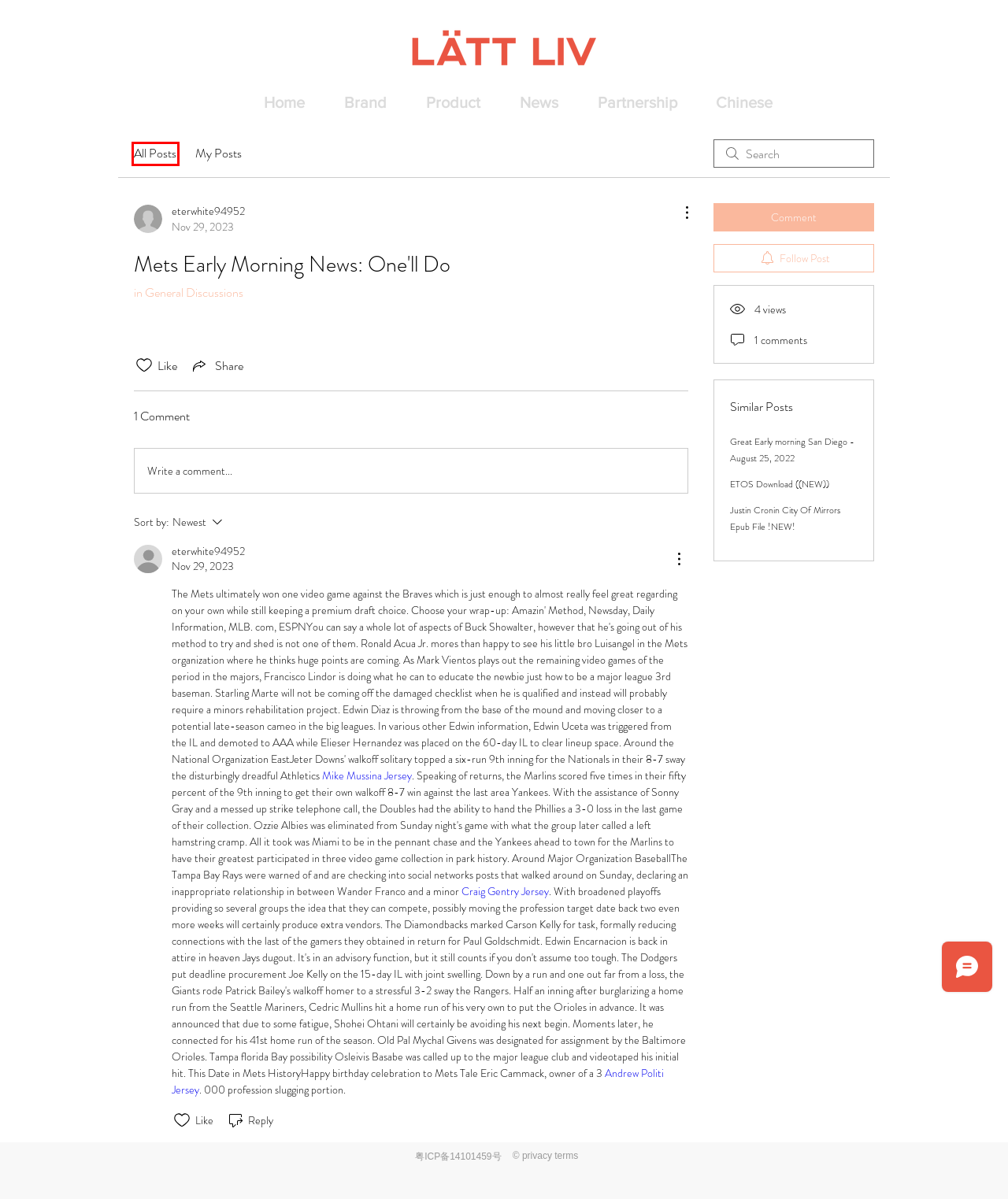Given a screenshot of a webpage with a red bounding box highlighting a UI element, choose the description that best corresponds to the new webpage after clicking the element within the red bounding box. Here are your options:
A. Product | Lattliv
B. 論壇 | Lattliv
C. Privacy Policy for lattliv - PrivacyPolicies.com
D. Lätt Liv | PARTNERSHIP
E. Brand  | Lattliv
F. ETOS Download ((NEW)) | Lattliv
G. Great Early morning San Diego - August 25, 2022 | Lattliv
H. News | Lattliv

B